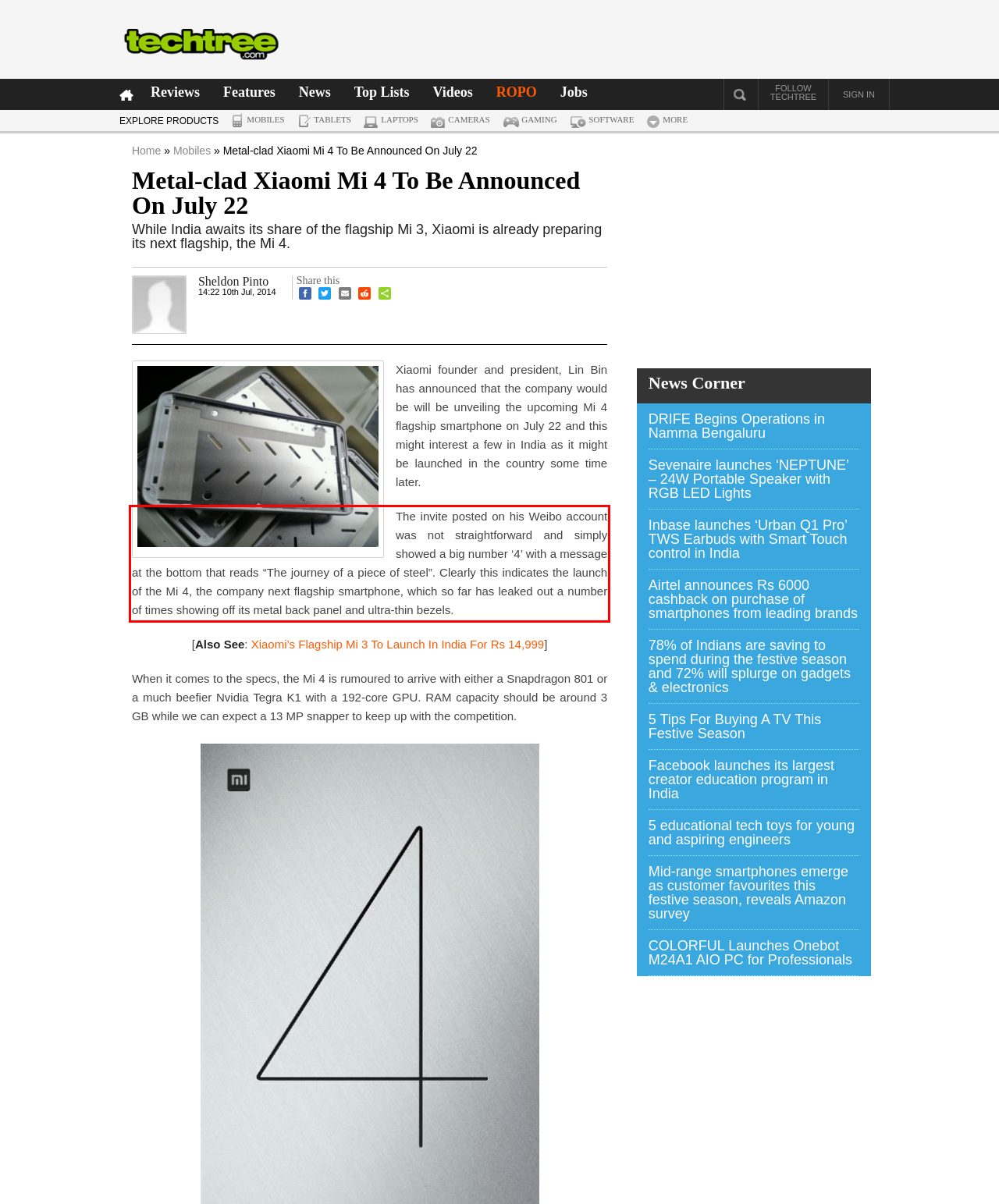Within the screenshot of the webpage, there is a red rectangle. Please recognize and generate the text content inside this red bounding box.

The invite posted on his Weibo account was not straightforward and simply showed a big number ‘4’ with a message at the bottom that reads “The journey of a piece of steel”. Clearly this indicates the launch of the Mi 4, the company next flagship smartphone, which so far has leaked out a number of times showing off its metal back panel and ultra-thin bezels.